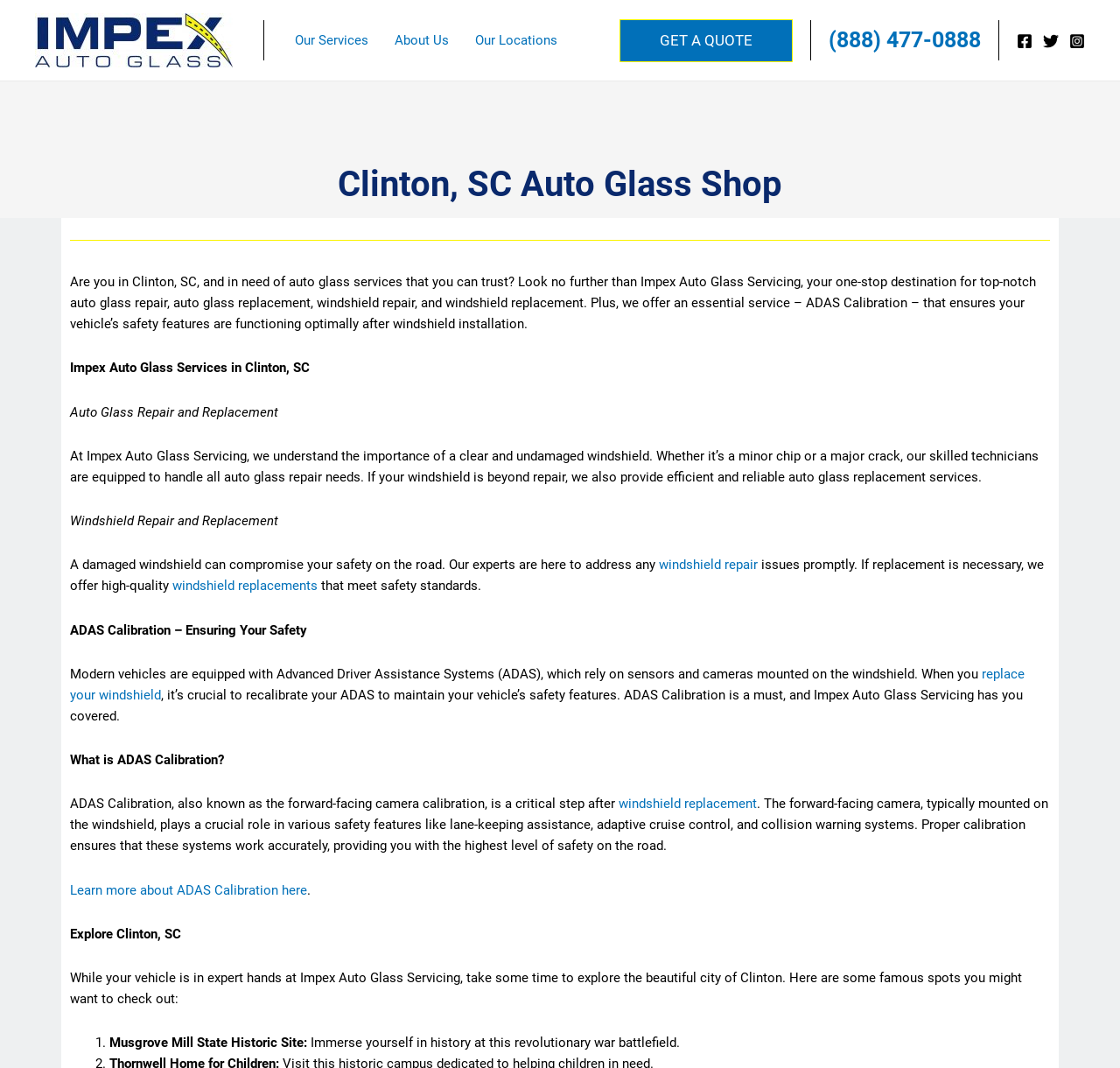Bounding box coordinates are specified in the format (top-left x, top-left y, bottom-right x, bottom-right y). All values are floating point numbers bounded between 0 and 1. Please provide the bounding box coordinate of the region this sentence describes: Alumni

None